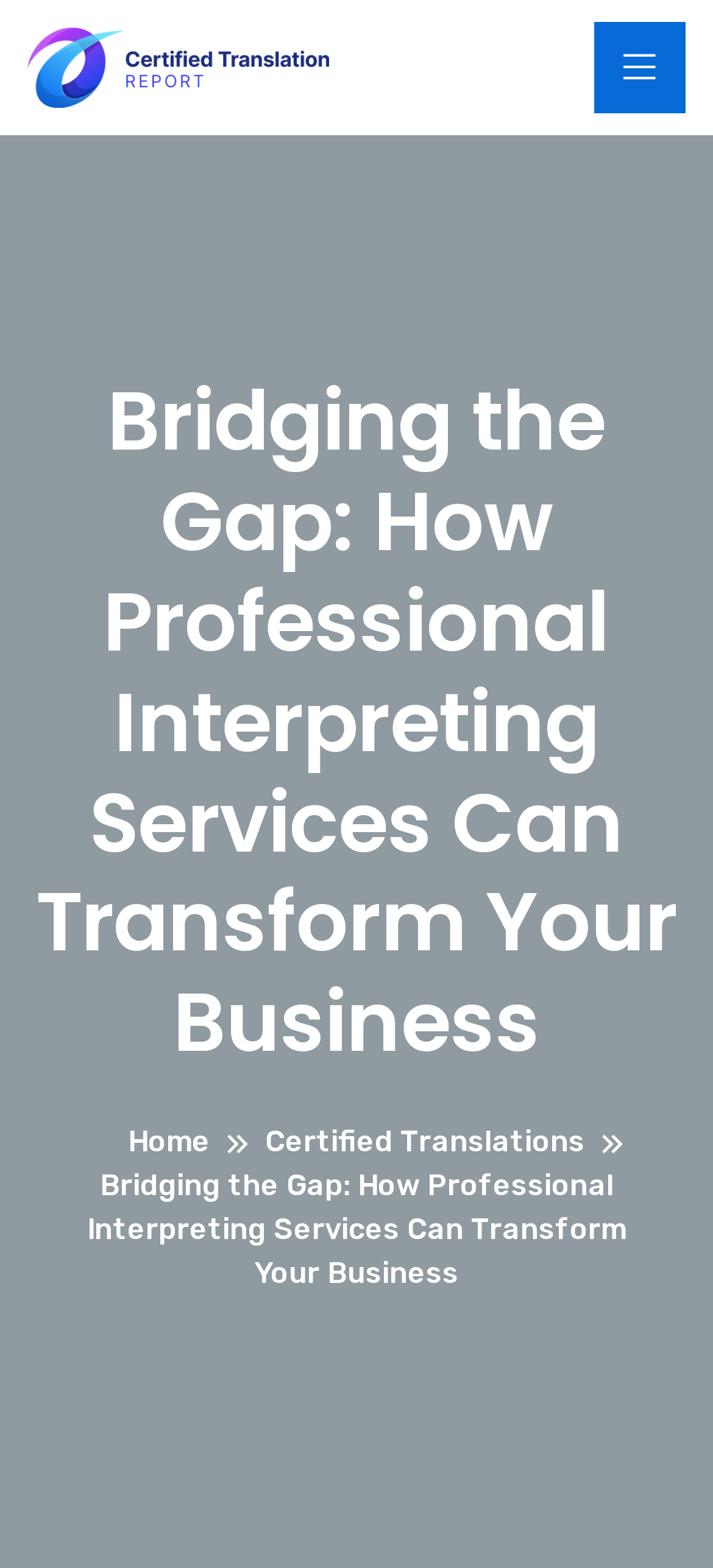What is the purpose of the breadcrumbs?
Please use the visual content to give a single word or phrase answer.

To show navigation path